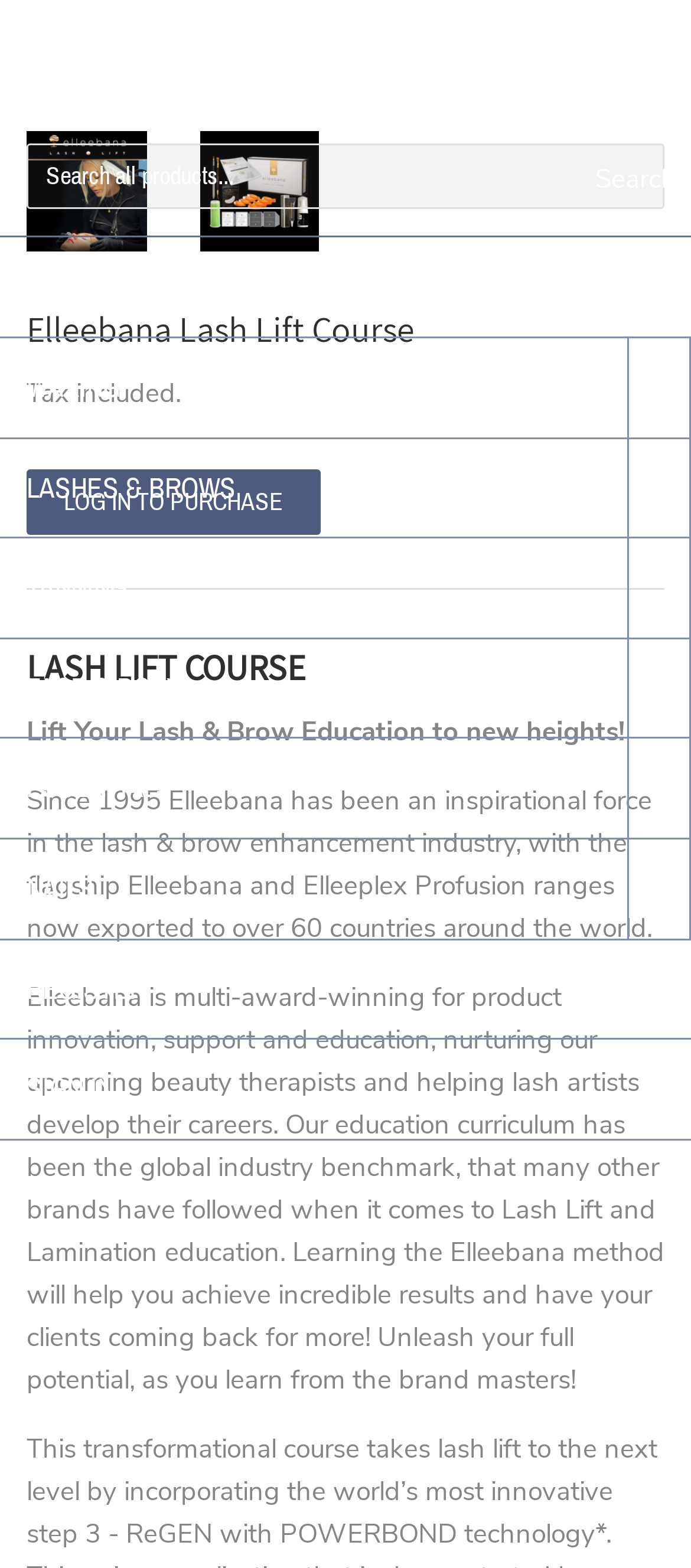Determine the bounding box coordinates of the area to click in order to meet this instruction: "Expand WAXING menu".

[0.908, 0.216, 1.0, 0.279]